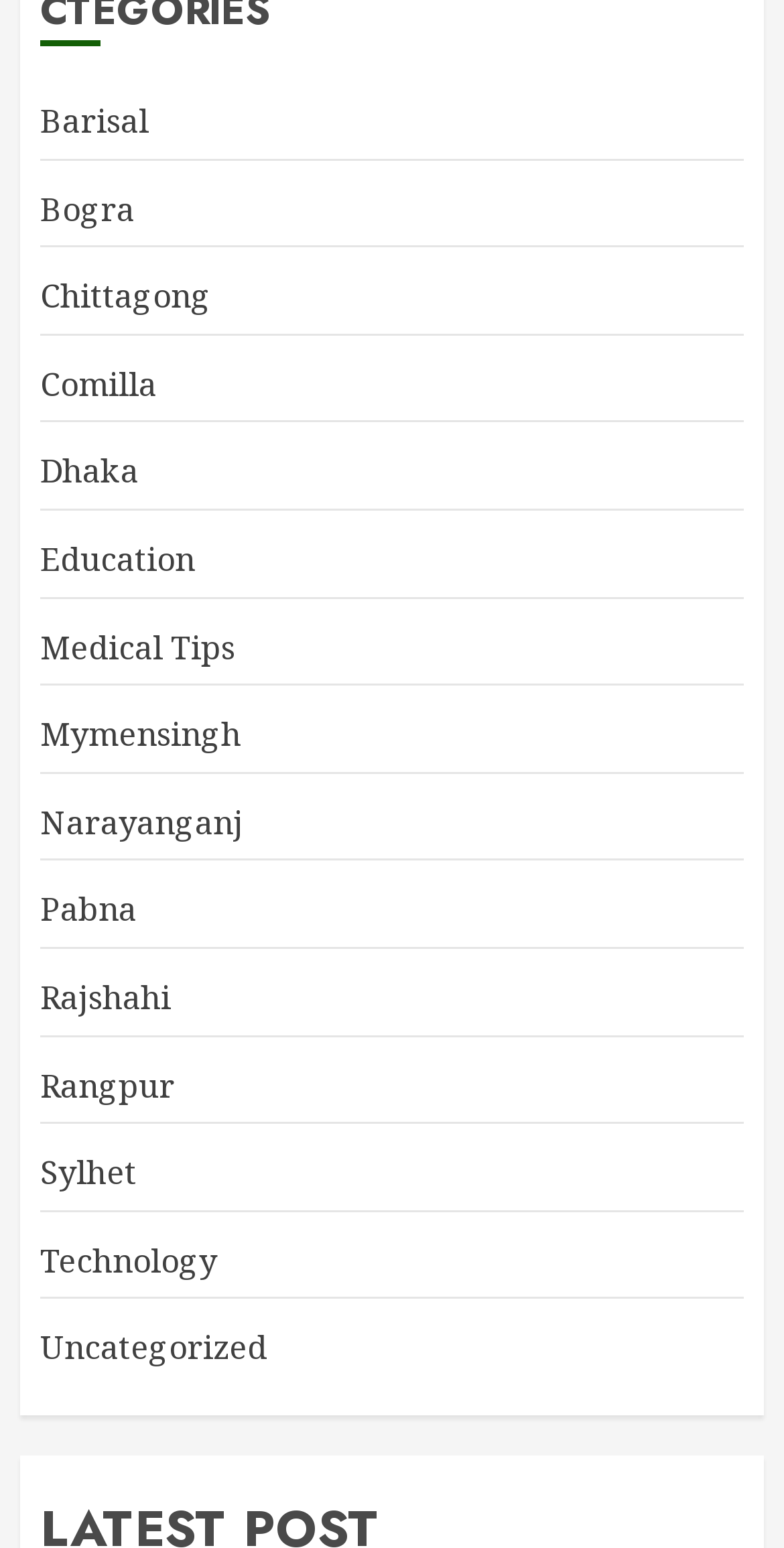Identify the bounding box for the UI element described as: "Barisal". The coordinates should be four float numbers between 0 and 1, i.e., [left, top, right, bottom].

[0.051, 0.064, 0.19, 0.094]